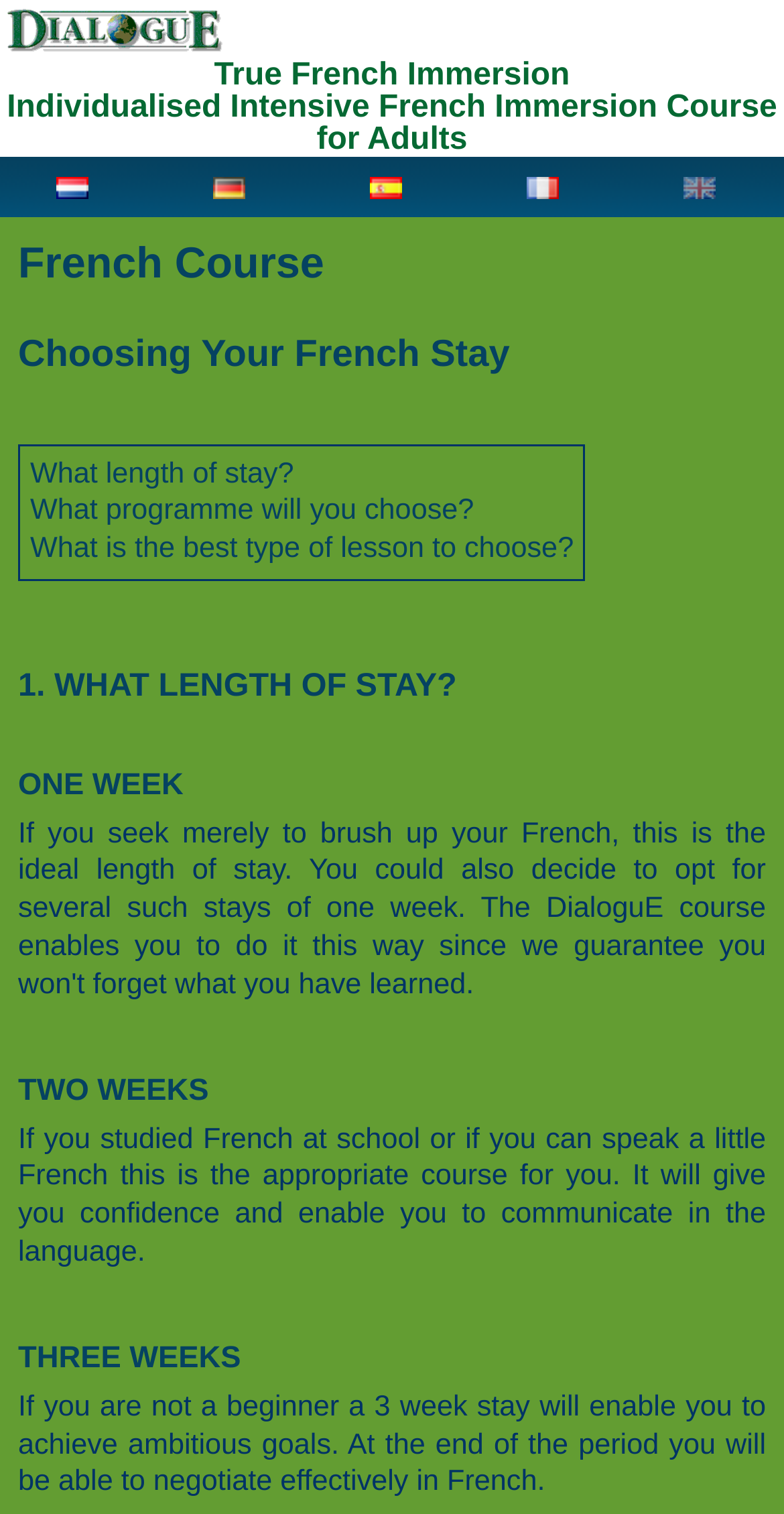Please give a short response to the question using one word or a phrase:
How many types of lesson choices are presented?

3